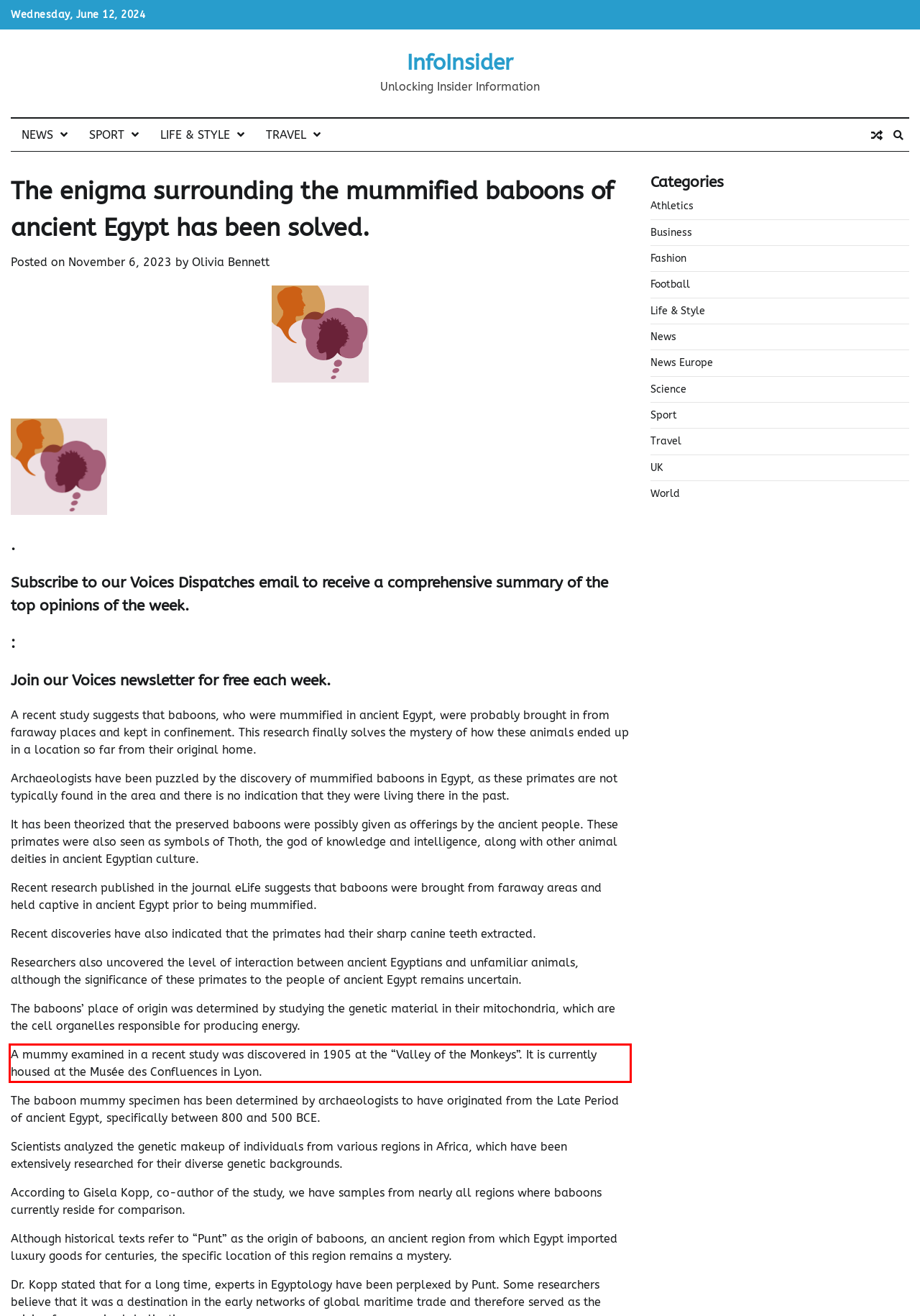You are provided with a screenshot of a webpage containing a red bounding box. Please extract the text enclosed by this red bounding box.

A mummy examined in a recent study was discovered in 1905 at the “Valley of the Monkeys”. It is currently housed at the Musée des Confluences in Lyon.